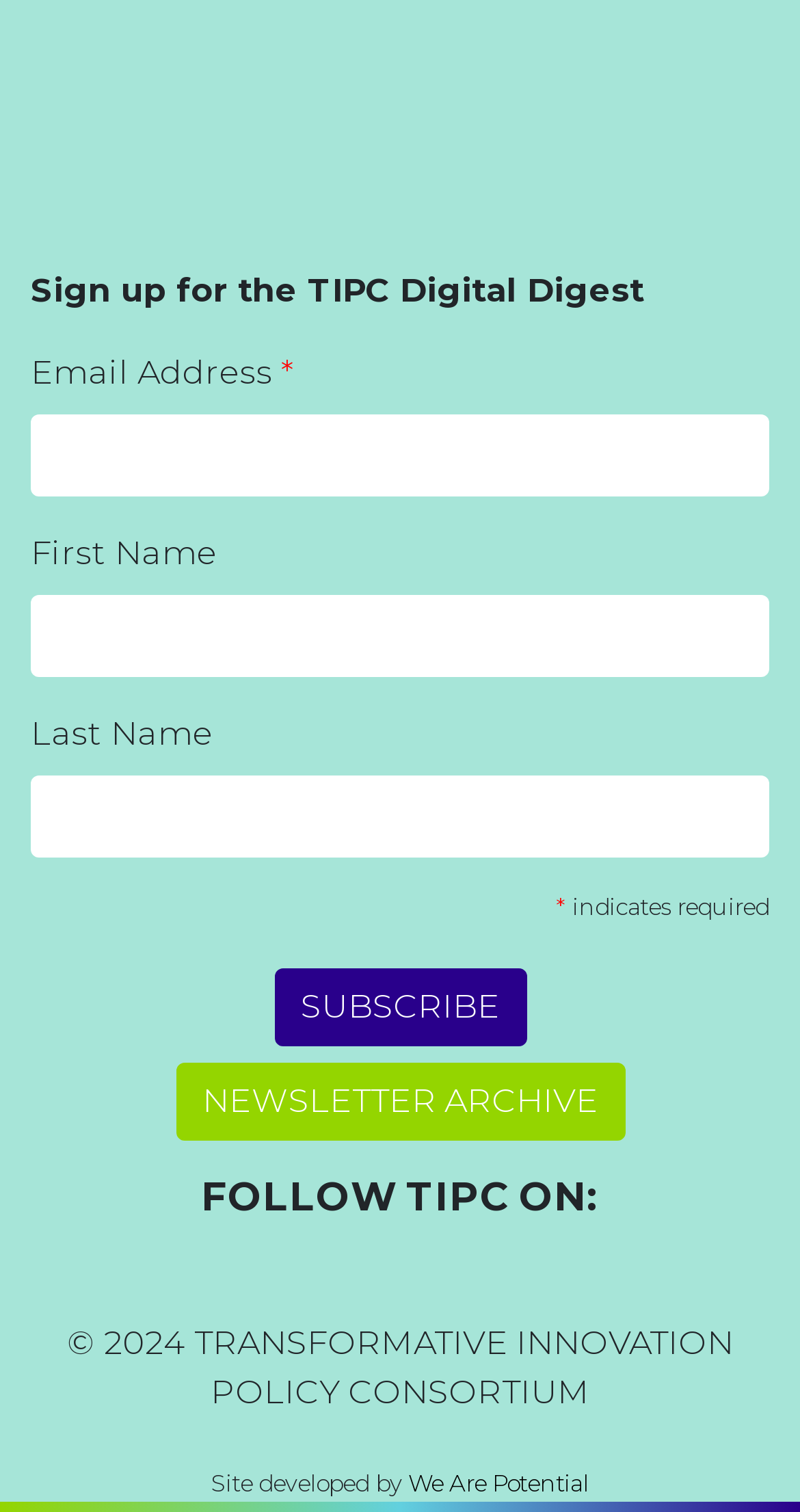What is the name of the newsletter archive button?
Kindly offer a comprehensive and detailed response to the question.

The button element with the static text 'NEWSLETTER ARCHIVE' is used to access the newsletter archive, which is a separate section of the website.